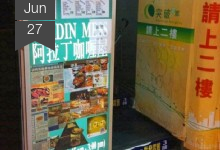Is the menu colorful? Analyze the screenshot and reply with just one word or a short phrase.

Yes